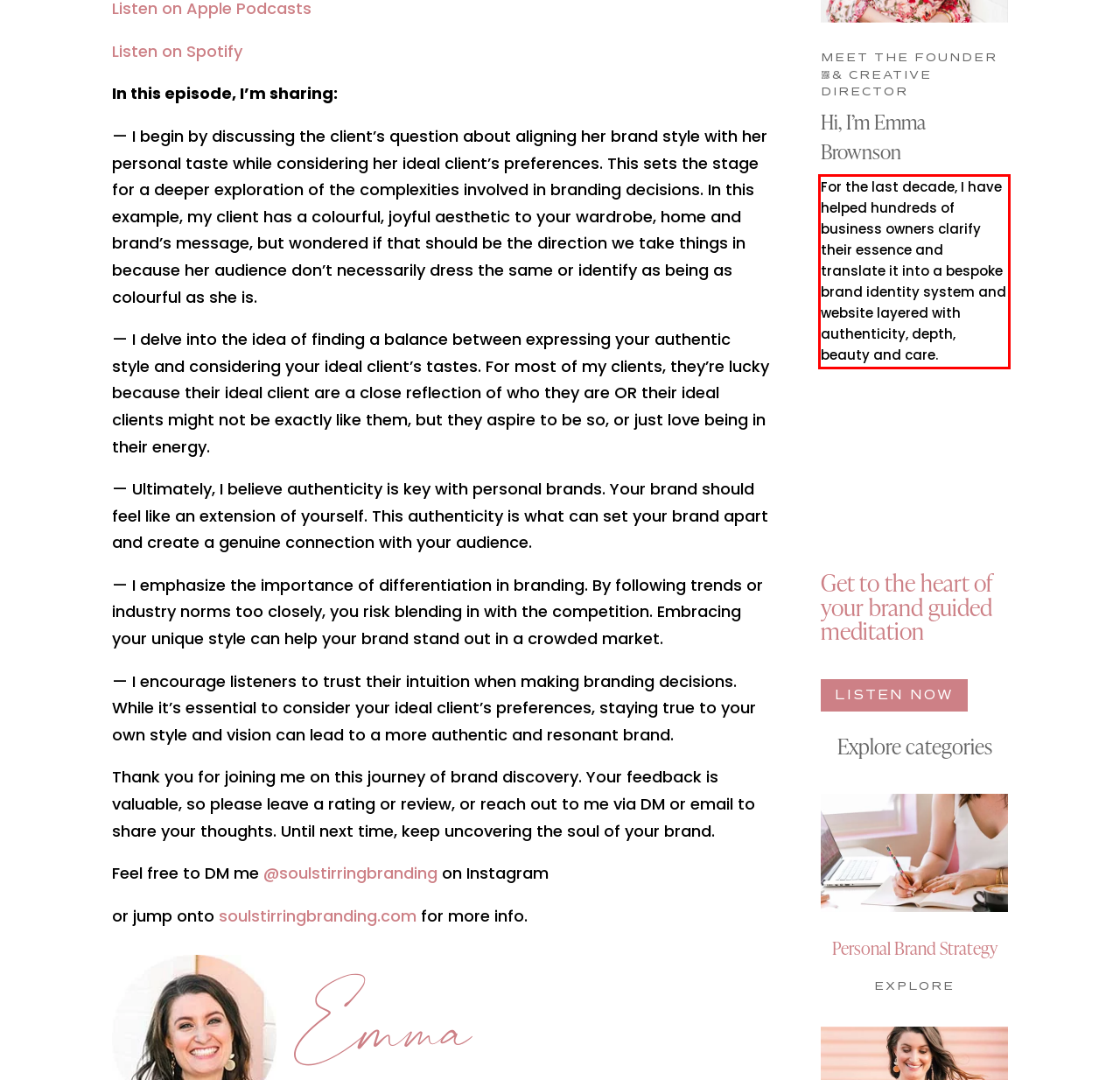Within the provided webpage screenshot, find the red rectangle bounding box and perform OCR to obtain the text content.

For the last decade, I have helped hundreds of business owners clarify their essence and translate it into a bespoke brand identity system and website layered with authenticity, depth, beauty and care.